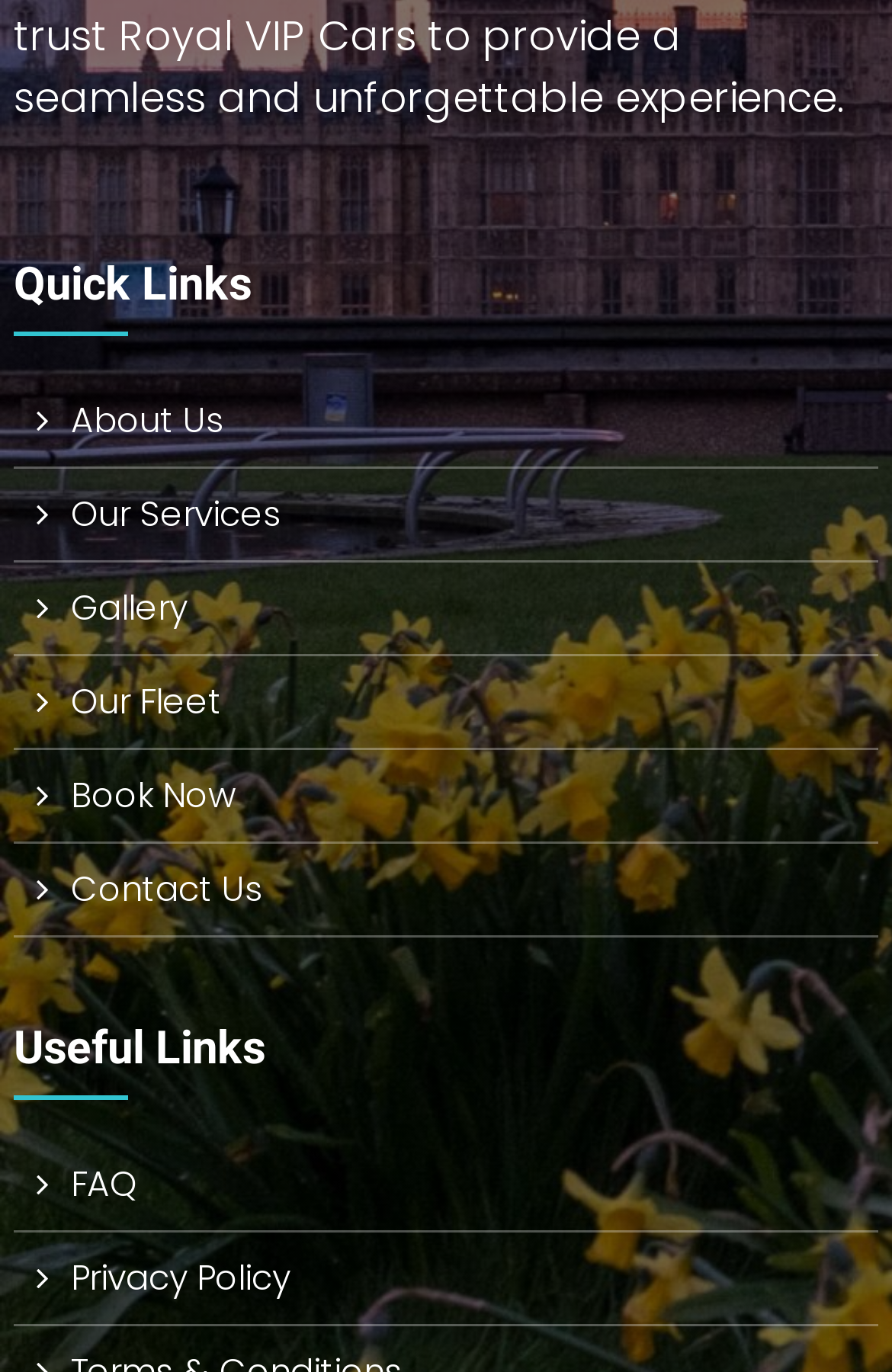Please give a concise answer to this question using a single word or phrase: 
How many links are there in total?

9